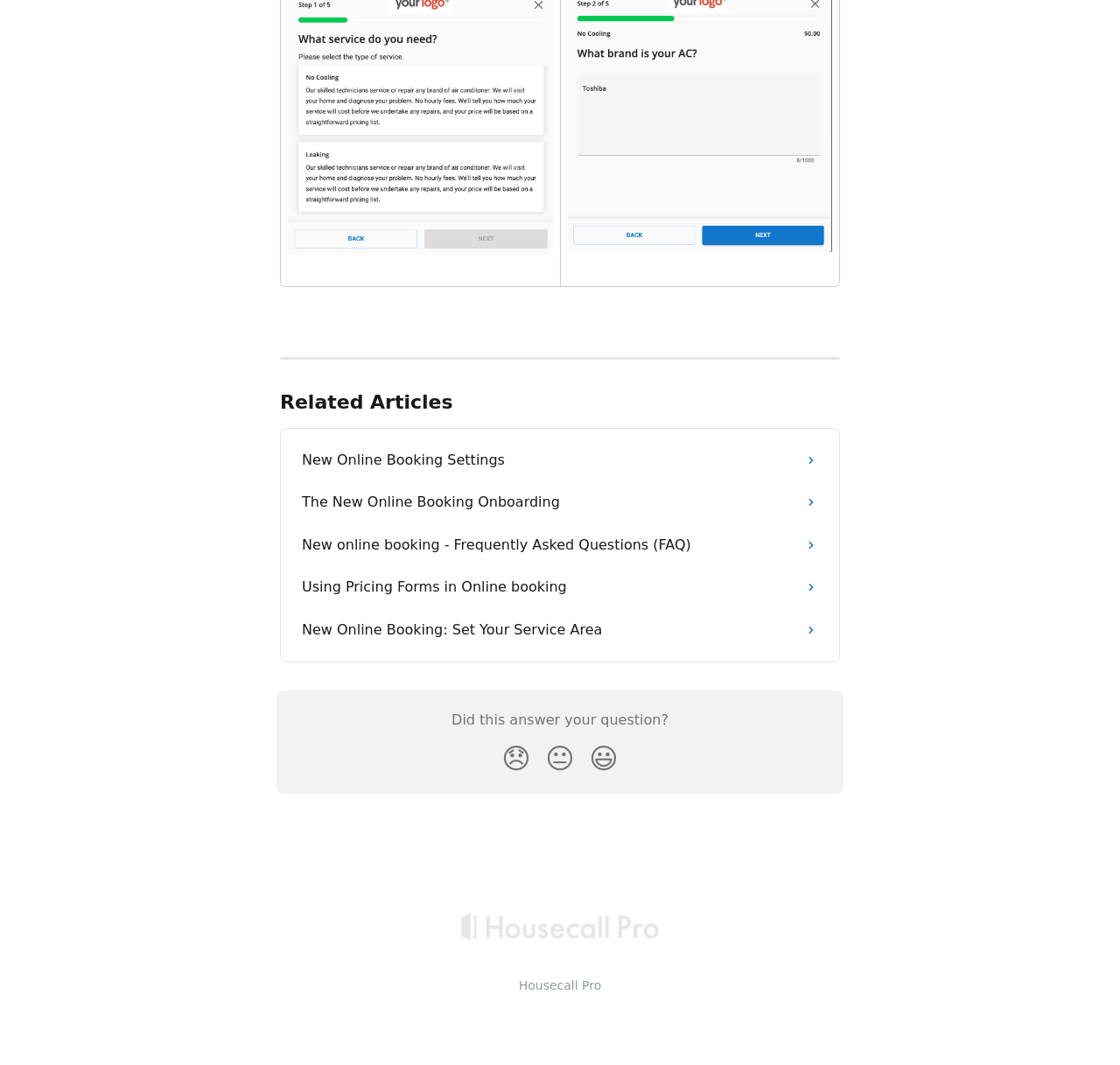Indicate the bounding box coordinates of the element that must be clicked to execute the instruction: "Click on 'The New Online Booking Onboarding'". The coordinates should be given as four float numbers between 0 and 1, i.e., [left, top, right, bottom].

[0.26, 0.452, 0.74, 0.492]